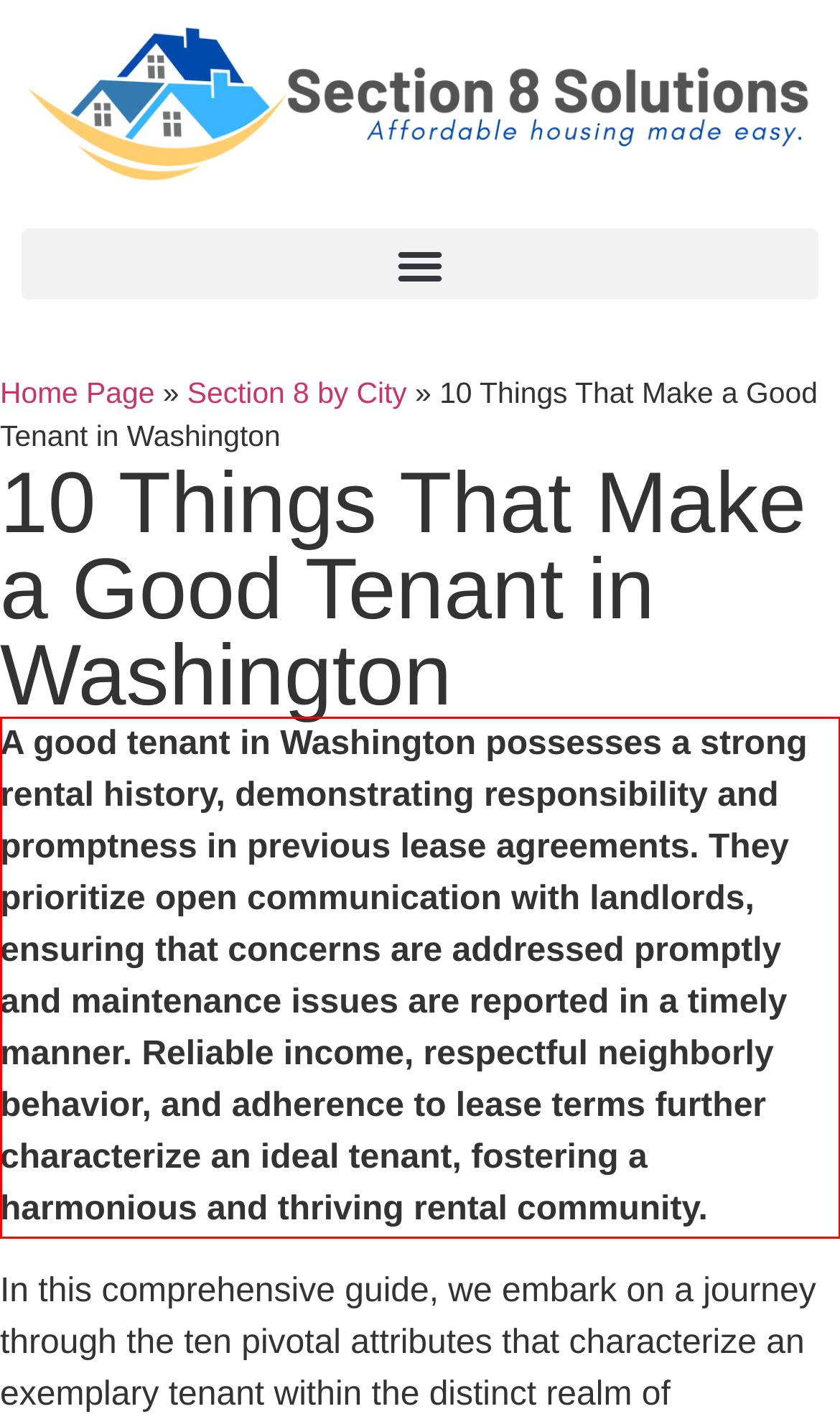Observe the screenshot of the webpage that includes a red rectangle bounding box. Conduct OCR on the content inside this red bounding box and generate the text.

A good tenant in Washington possesses a strong rental history, demonstrating responsibility and promptness in previous lease agreements. They prioritize open communication with landlords, ensuring that concerns are addressed promptly and maintenance issues are reported in a timely manner. Reliable income, respectful neighborly behavior, and adherence to lease terms further characterize an ideal tenant, fostering a harmonious and thriving rental community.